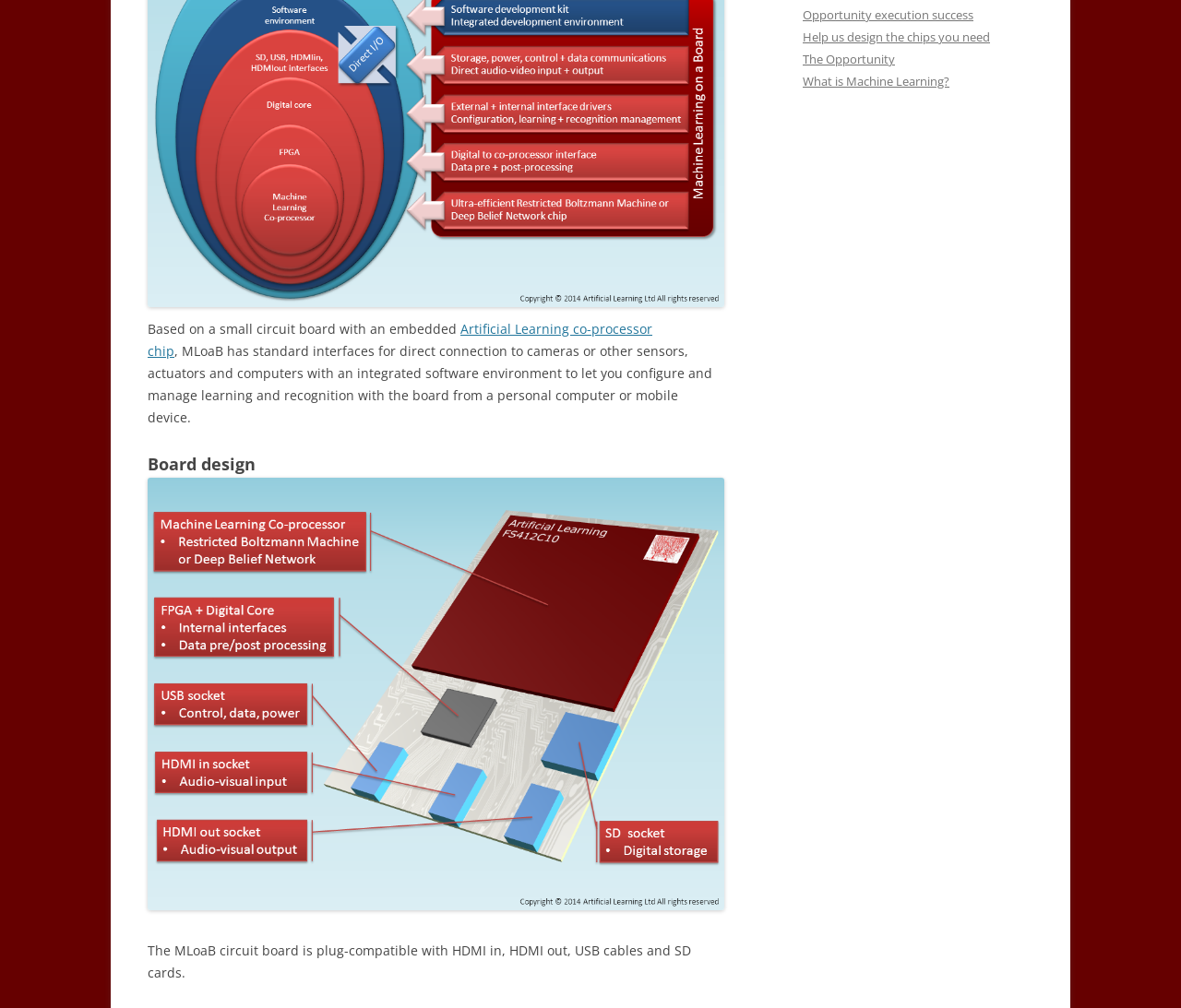Predict the bounding box of the UI element that fits this description: "Opportunity execution success".

[0.68, 0.007, 0.824, 0.023]